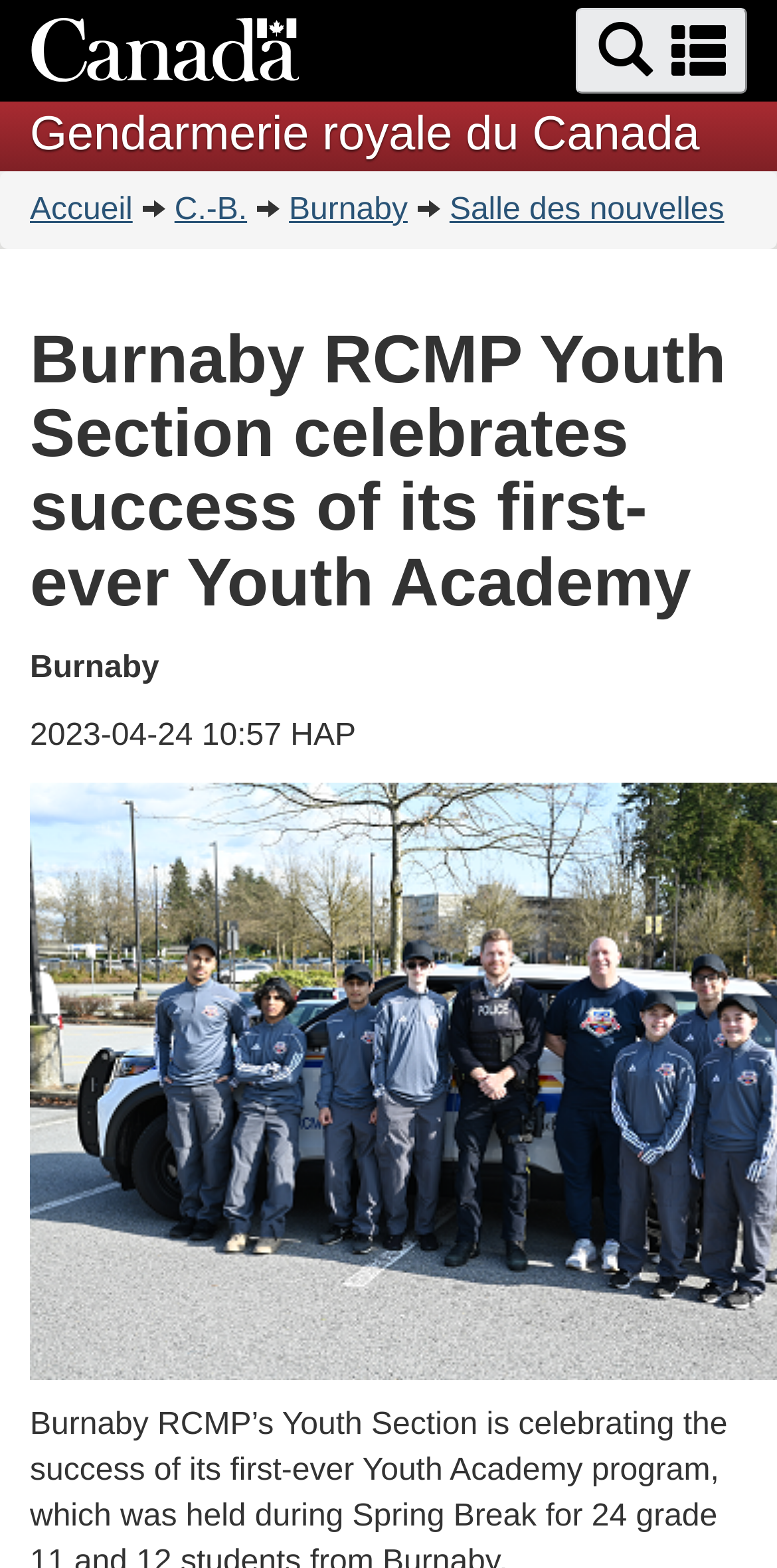What is the current section of the website?
Analyze the image and provide a thorough answer to the question.

The link 'Burnaby' is highlighted in the breadcrumb navigation, indicating that the current section of the website is related to Burnaby.